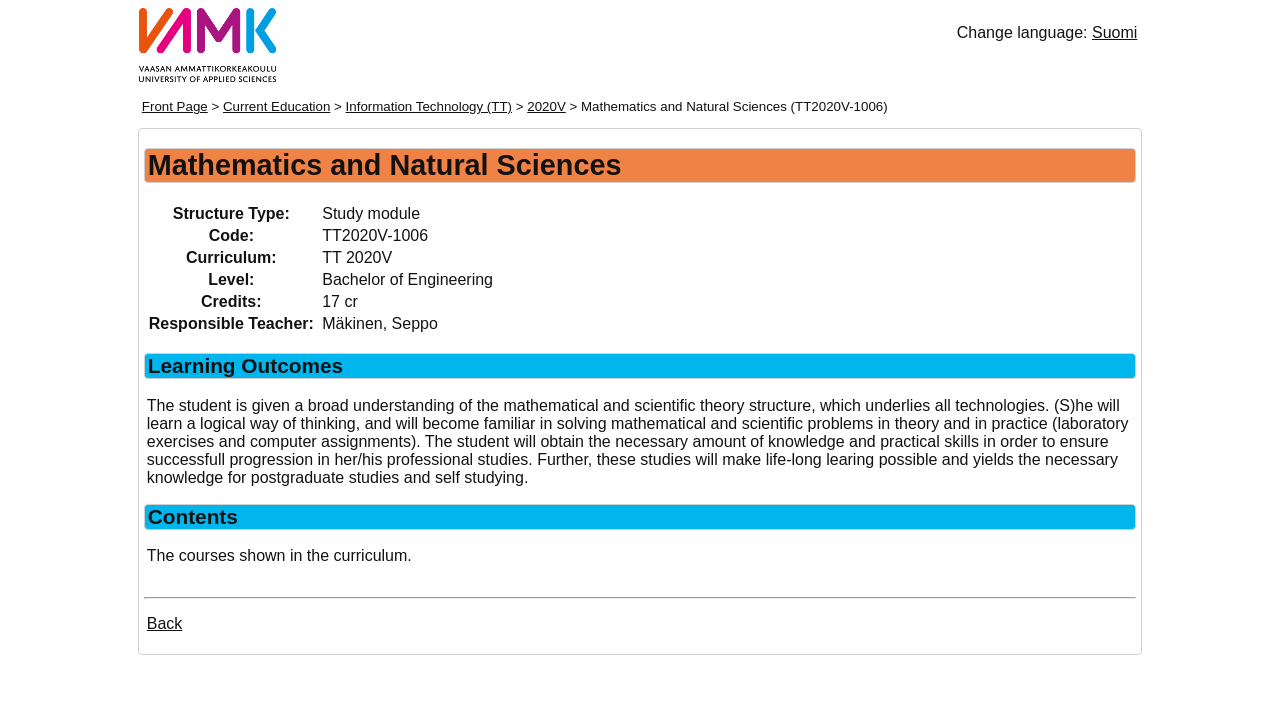How many credits is the study module worth?
Provide a detailed and extensive answer to the question.

The number of credits the study module is worth can be found in the table on the webpage, where it says 'Credits:' and the answer is '17 cr'.